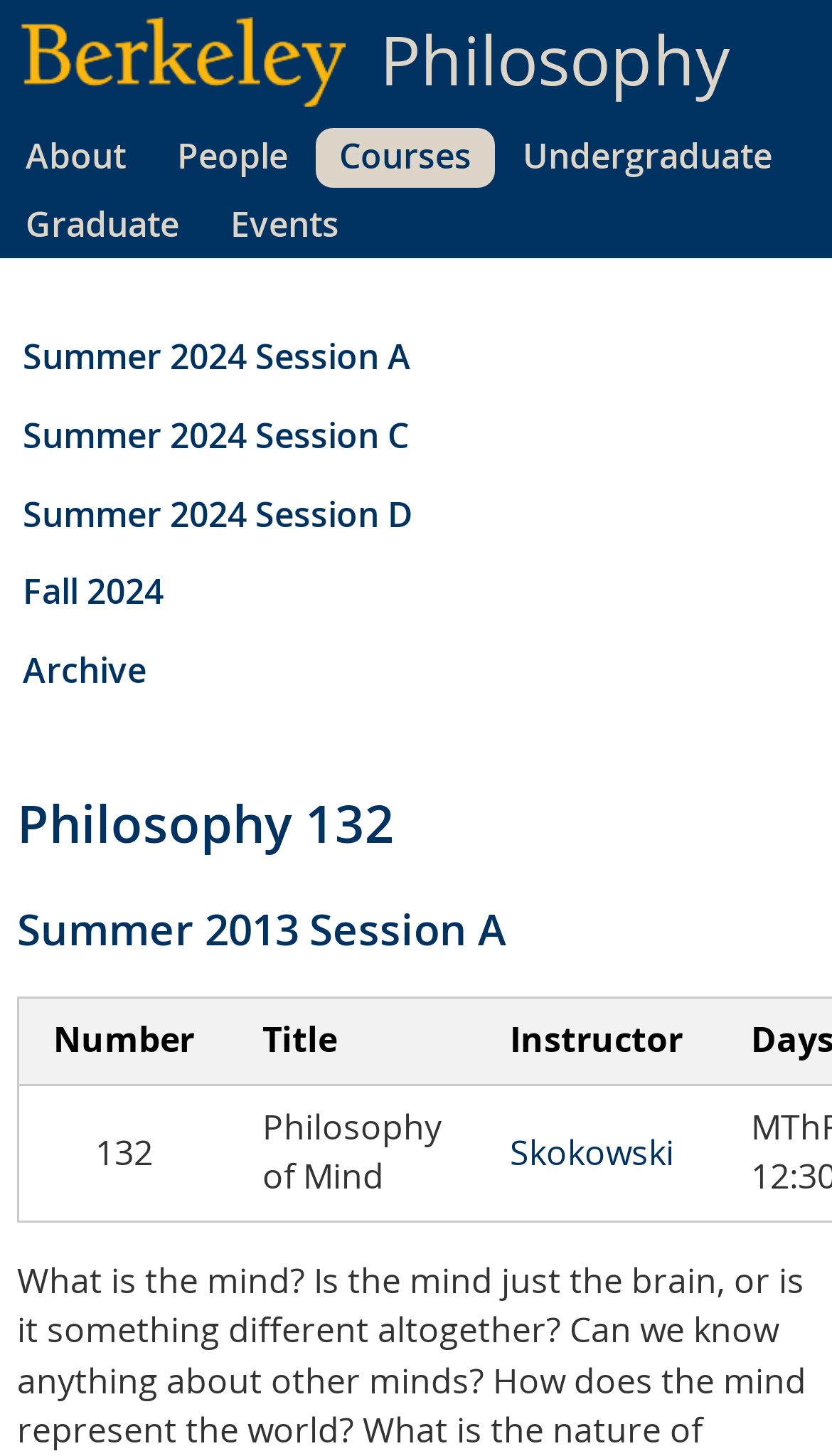Please give a succinct answer to the question in one word or phrase:
Who is the instructor of the course 'Philosophy 132'?

Skokowski